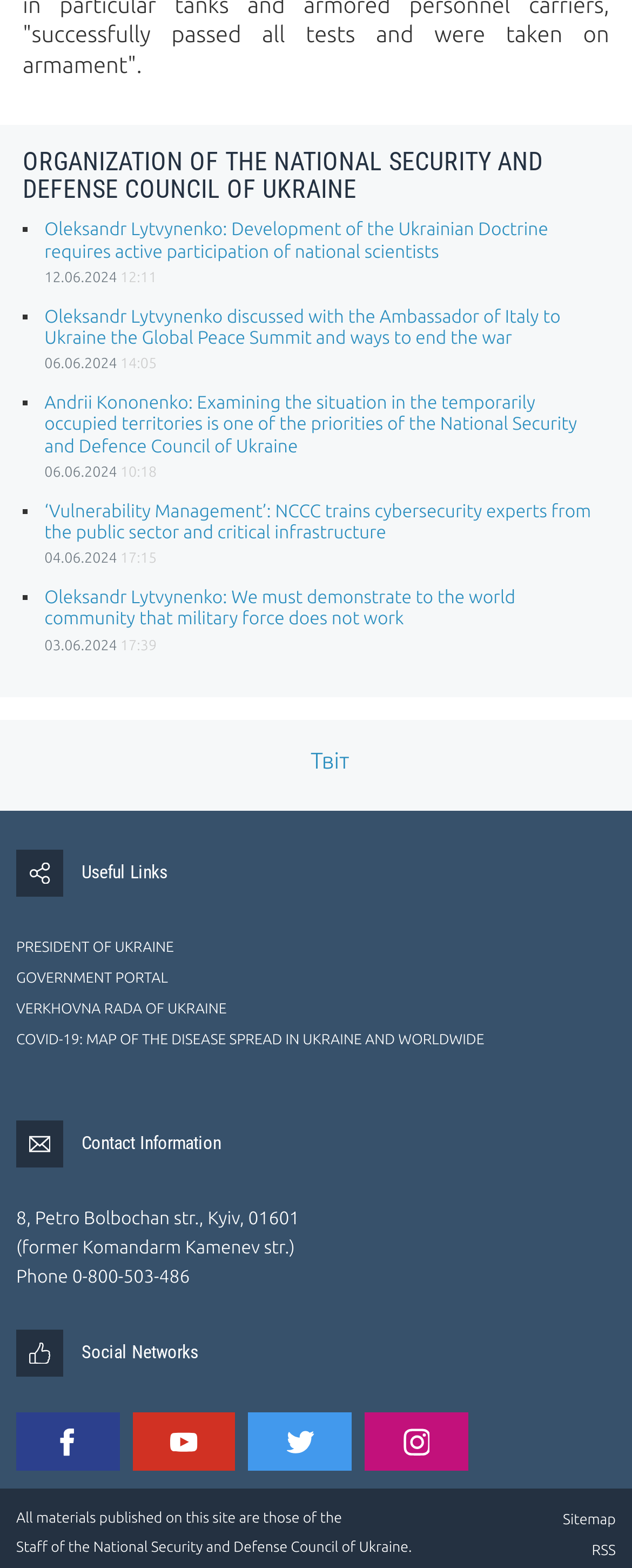Provide the bounding box coordinates, formatted as (top-left x, top-left y, bottom-right x, bottom-right y), with all values being floating point numbers between 0 and 1. Identify the bounding box of the UI element that matches the description: PRESIDENT OF UKRAINE

[0.026, 0.599, 0.275, 0.609]